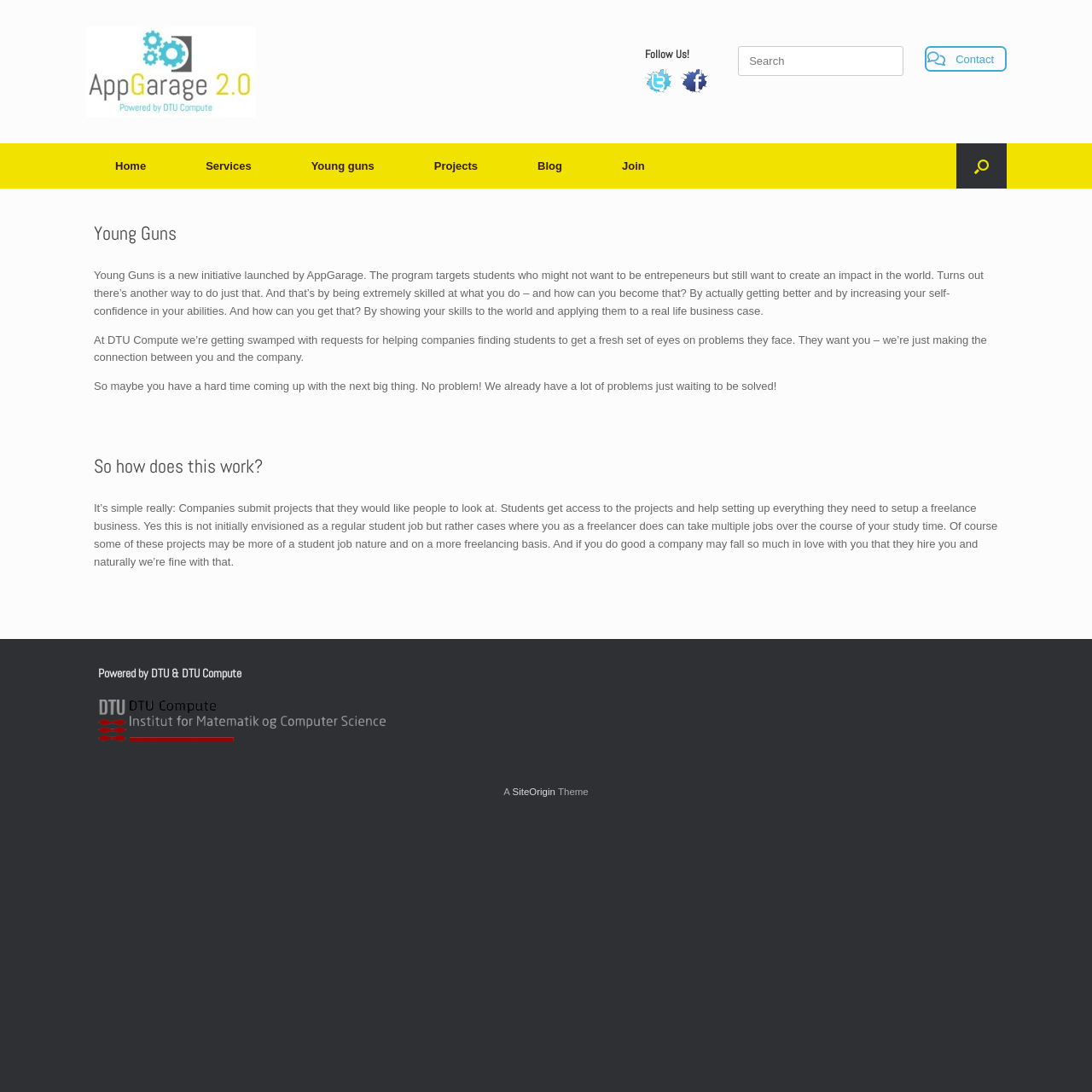Provide the bounding box coordinates of the HTML element described by the text: "parent_node: Search for: name="s" placeholder="Search"". The coordinates should be in the format [left, top, right, bottom] with values between 0 and 1.

[0.676, 0.042, 0.827, 0.07]